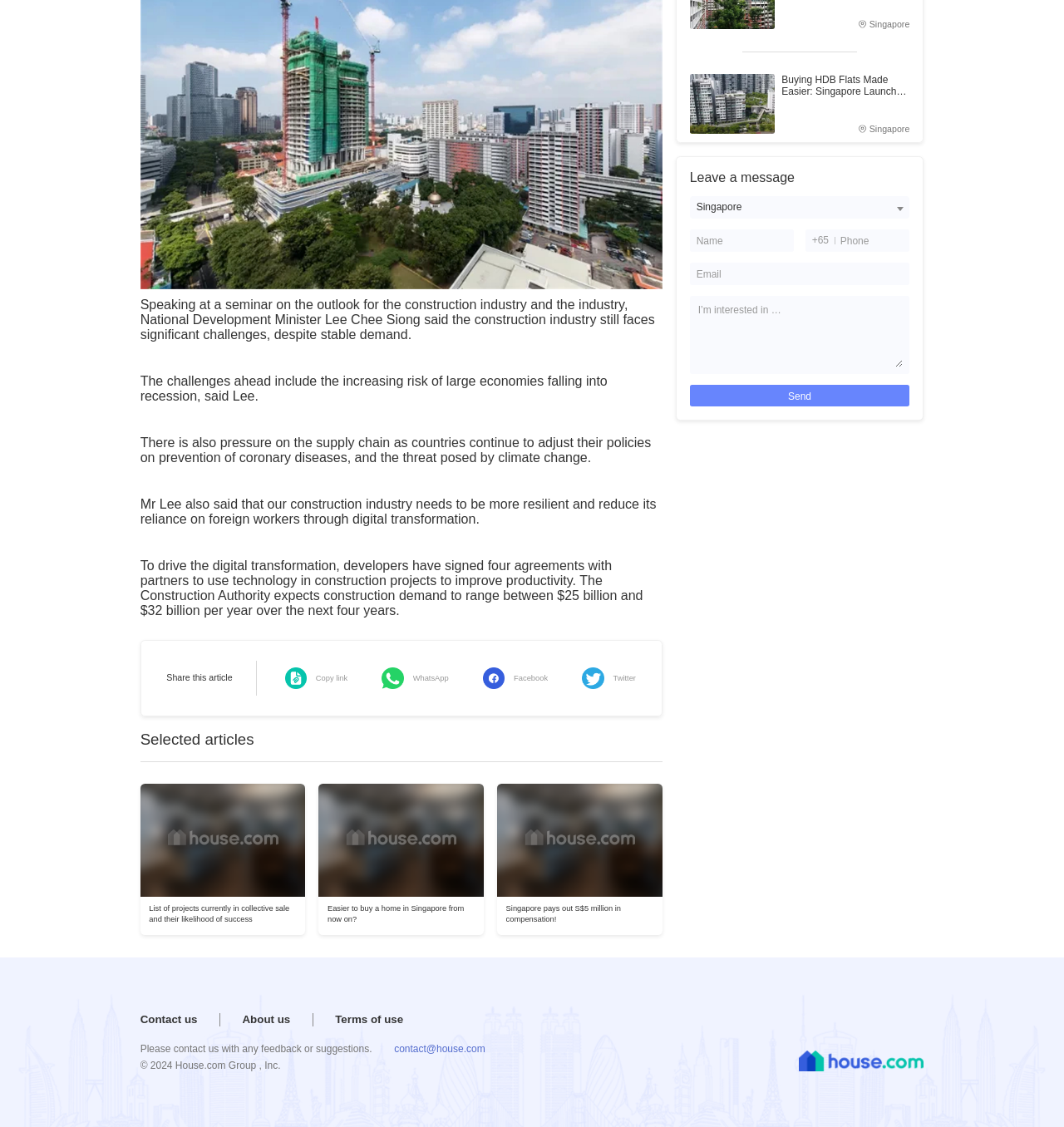Using the webpage screenshot, locate the HTML element that fits the following description and provide its bounding box: "About us".

[0.228, 0.899, 0.273, 0.91]